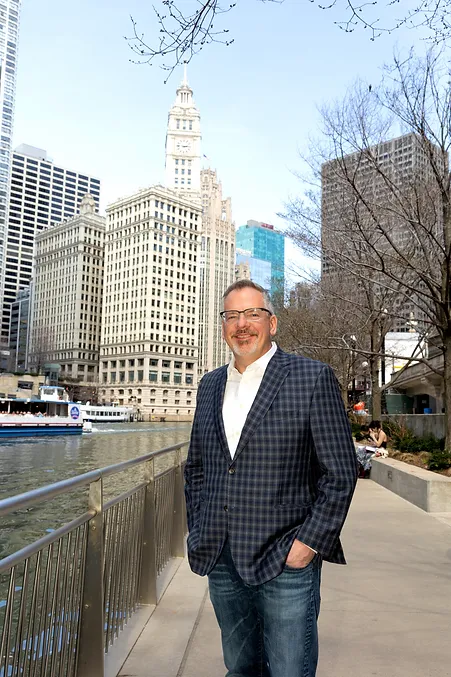What is beside the man?
Look at the image and answer the question using a single word or phrase.

The serene river